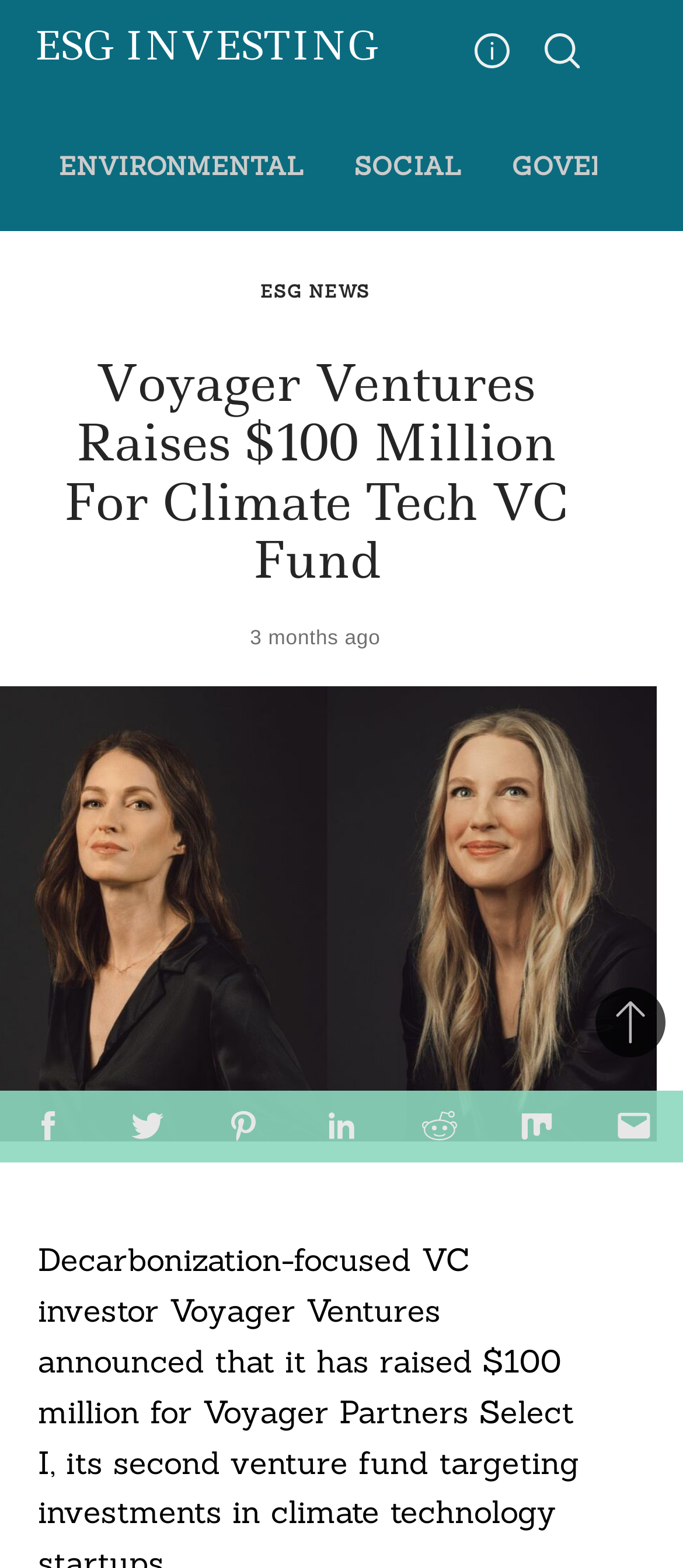Find the bounding box coordinates of the element's region that should be clicked in order to follow the given instruction: "Click on ESG INVESTING". The coordinates should consist of four float numbers between 0 and 1, i.e., [left, top, right, bottom].

[0.049, 0.018, 0.554, 0.042]